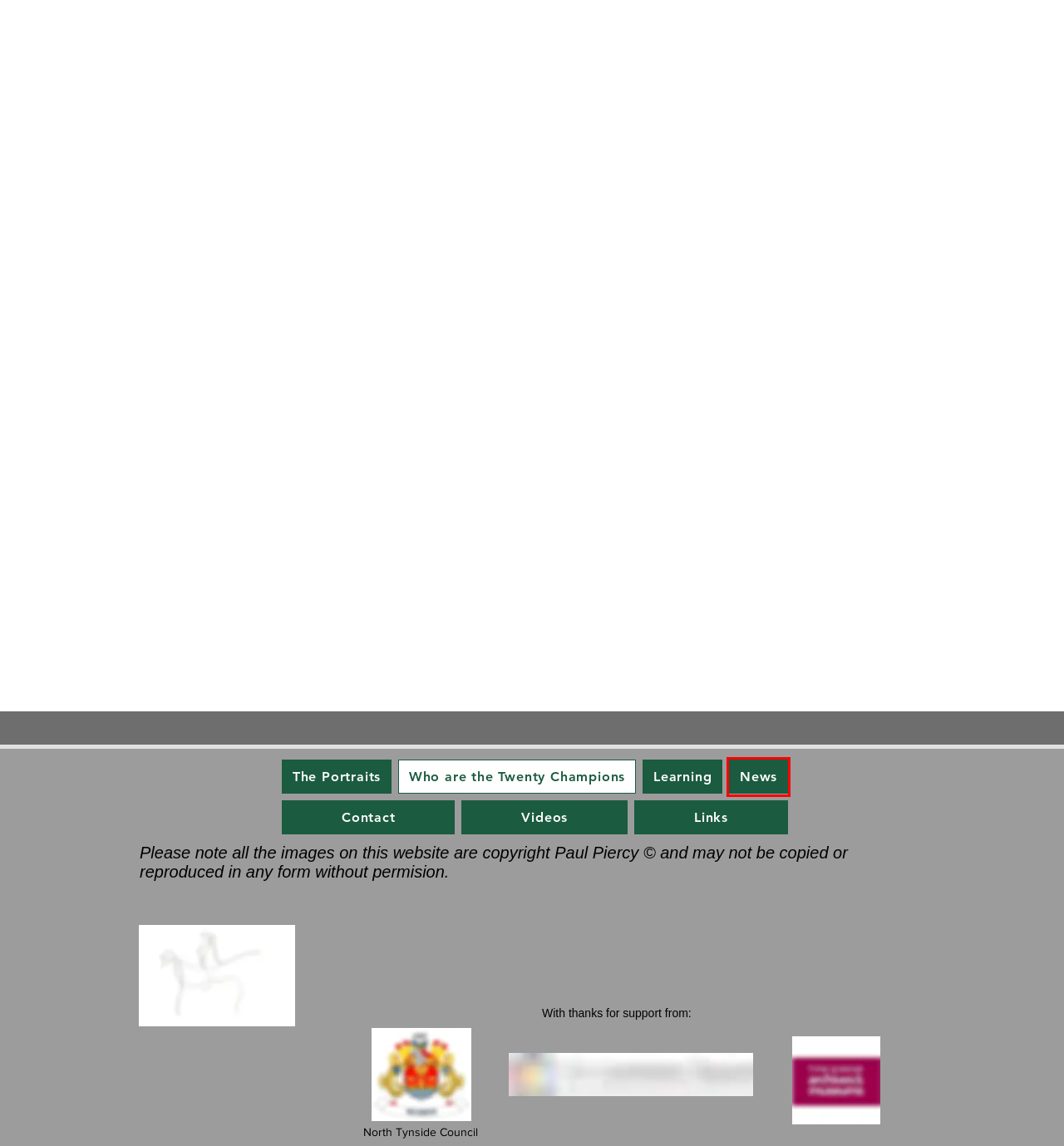Given a screenshot of a webpage with a red bounding box, please pick the webpage description that best fits the new webpage after clicking the element inside the bounding box. Here are the candidates:
A. Human Rights Portrait Paintings | The Black Portraits
B. Videos | The Black Portraits
C. News | The Black Portraits
D. Learning | The Black Portraits
E. Breaking: Jawar Mohammed, Bekele Gerba and others just released - Addis Standard
F. Contact
G. Links | The Black Portraits
H. Freemuse

C